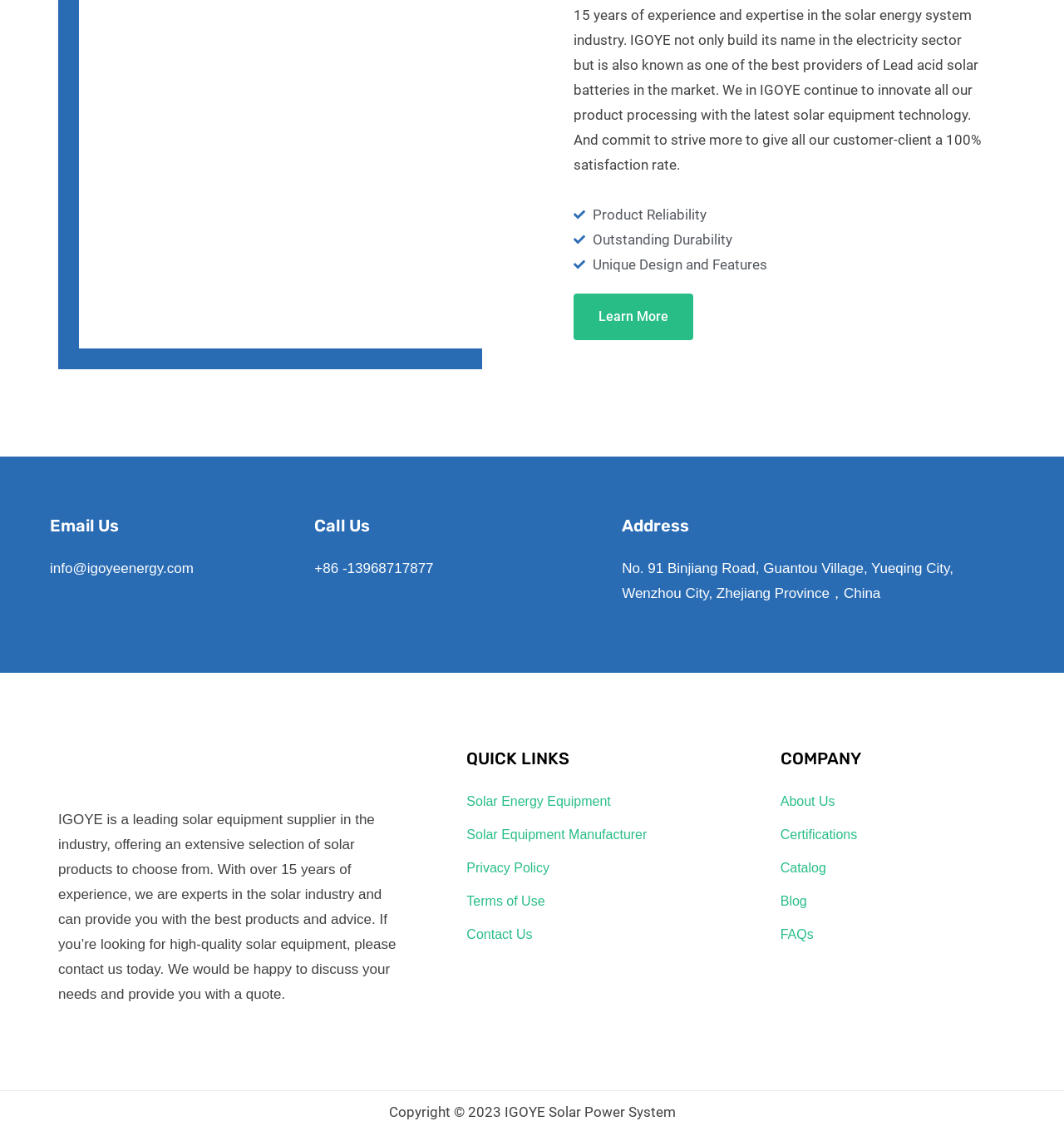Identify the bounding box coordinates for the region of the element that should be clicked to carry out the instruction: "Send an email to IGOYE". The bounding box coordinates should be four float numbers between 0 and 1, i.e., [left, top, right, bottom].

[0.047, 0.491, 0.182, 0.505]